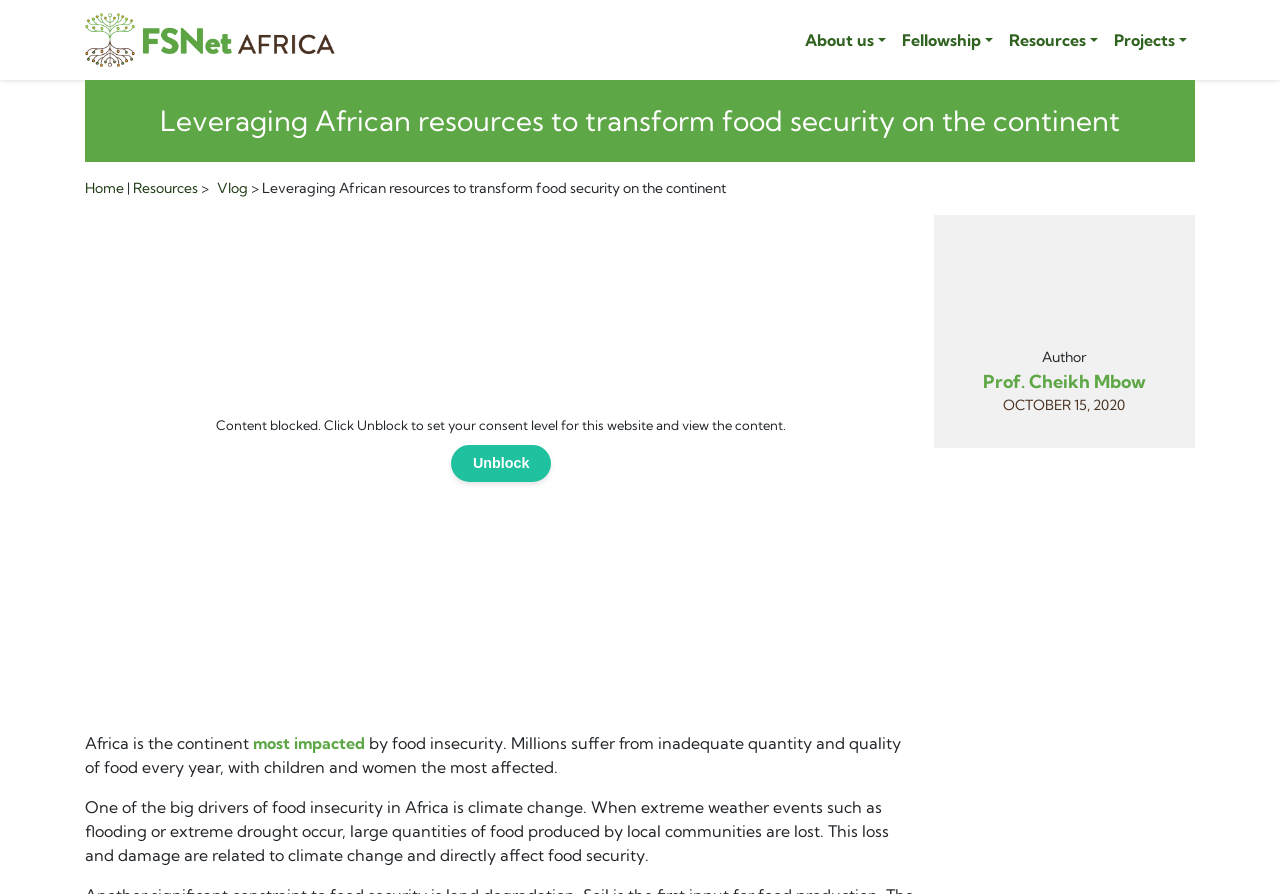Please identify the bounding box coordinates of the element's region that should be clicked to execute the following instruction: "Click on the 'Unblock' button". The bounding box coordinates must be four float numbers between 0 and 1, i.e., [left, top, right, bottom].

[0.352, 0.498, 0.431, 0.539]